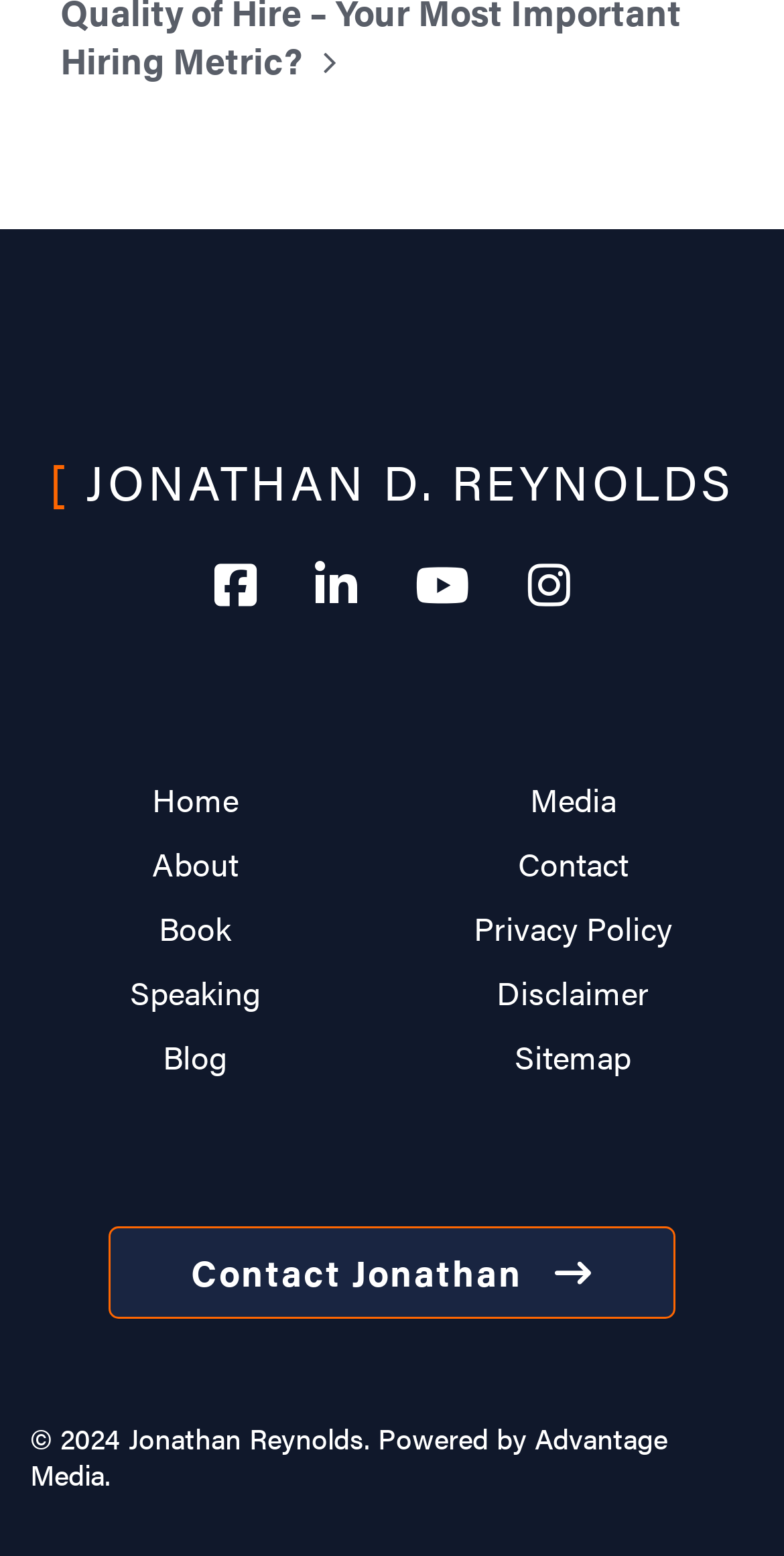Give a one-word or short-phrase answer to the following question: 
What is the name of the company that powered the website?

Advantage Media